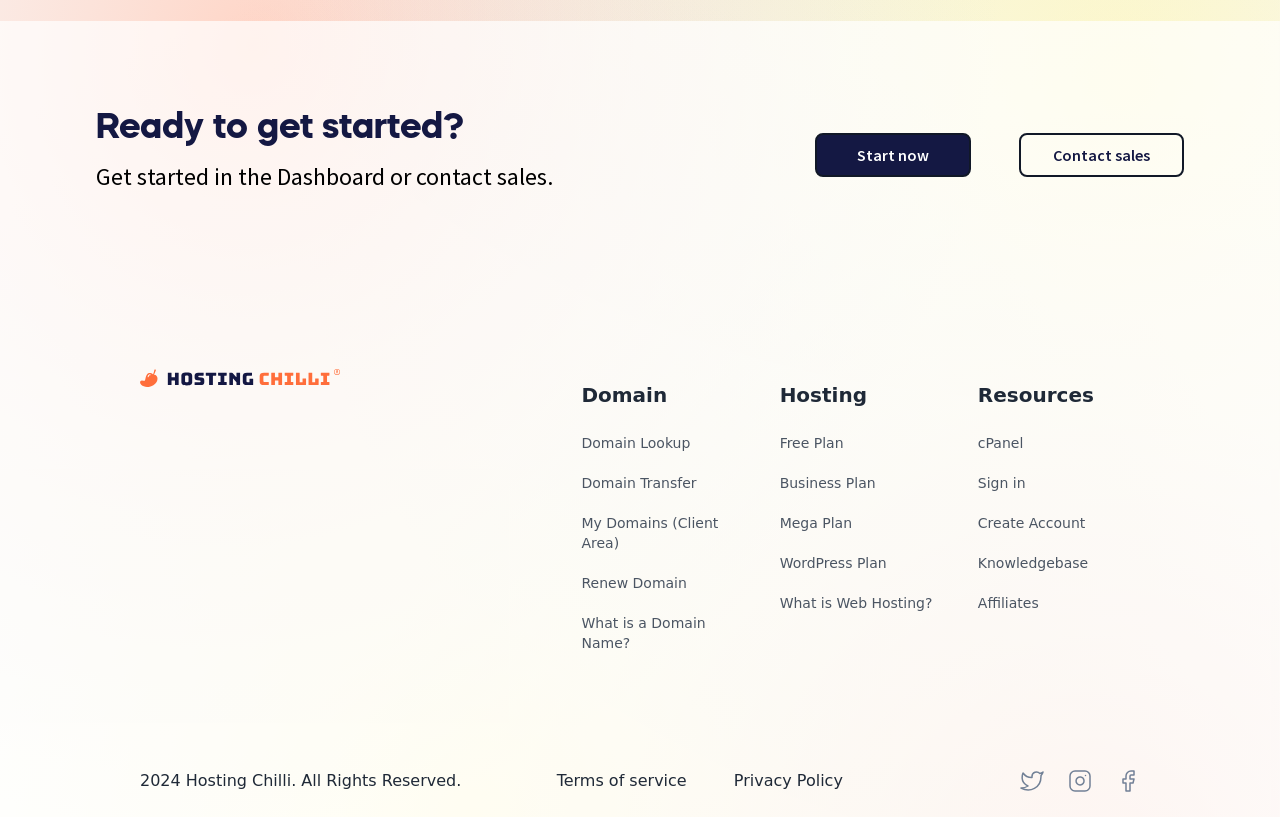Determine the bounding box coordinates of the element that should be clicked to execute the following command: "Start now".

[0.637, 0.163, 0.759, 0.217]